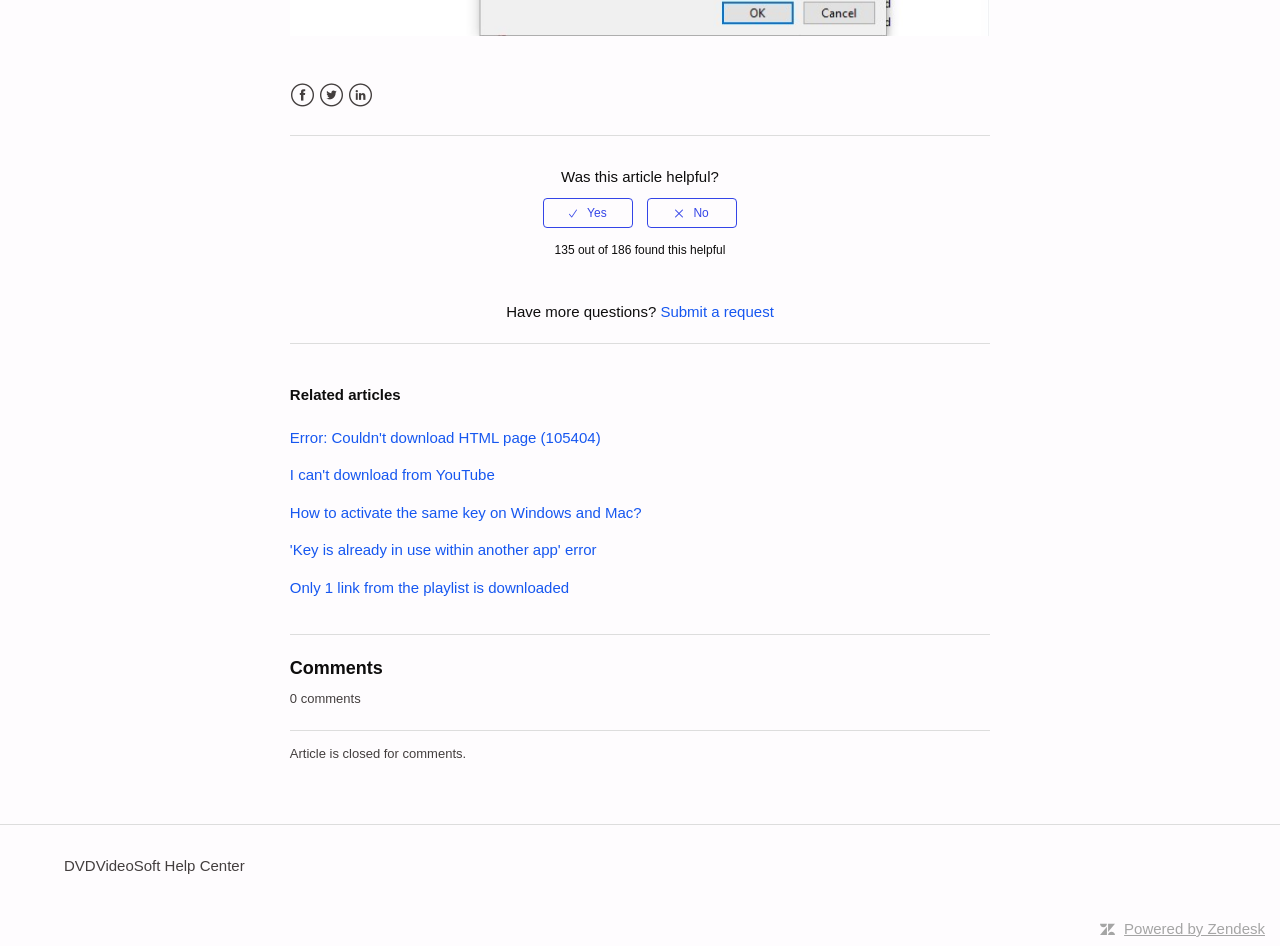Locate the UI element described by I can't download from YouTube in the provided webpage screenshot. Return the bounding box coordinates in the format (top-left x, top-left y, bottom-right x, bottom-right y), ensuring all values are between 0 and 1.

[0.226, 0.493, 0.387, 0.511]